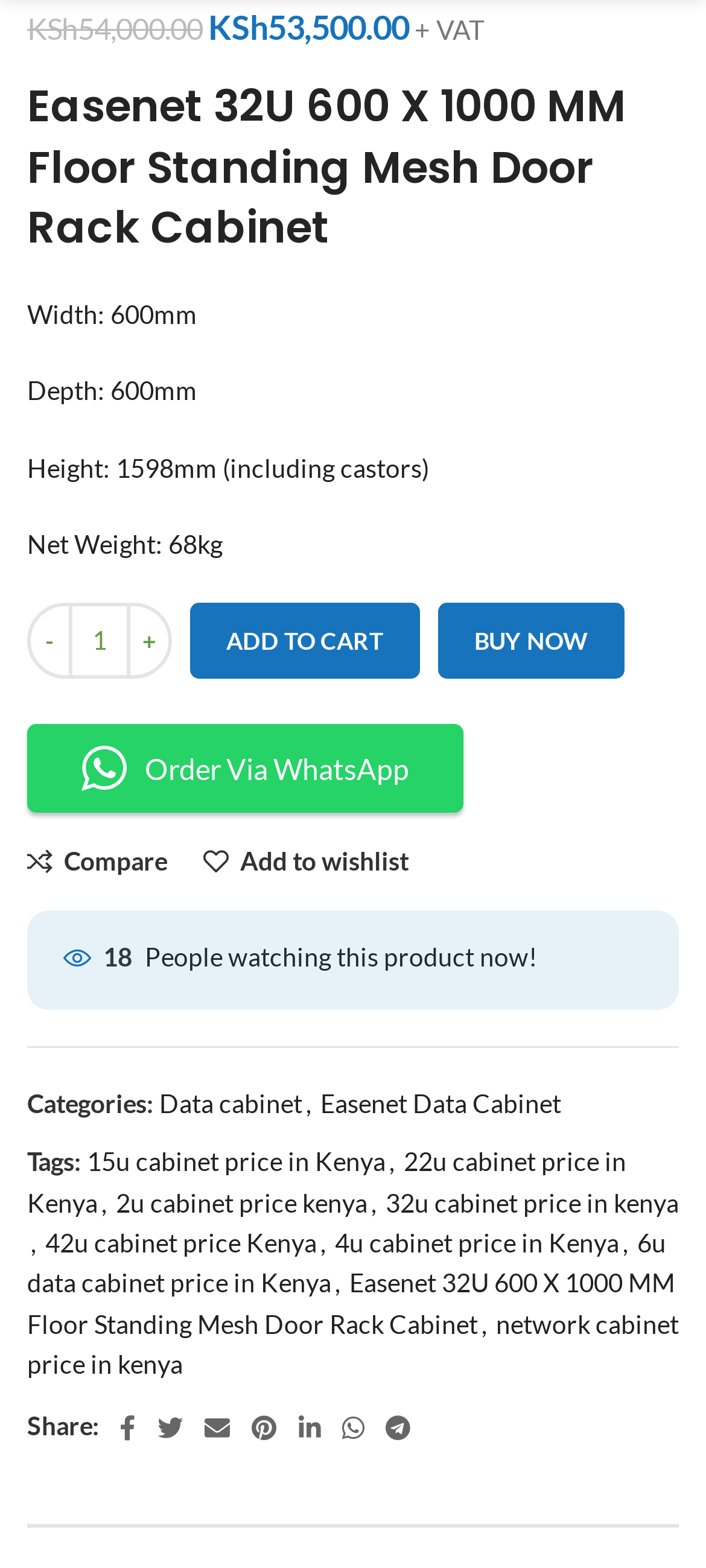What is the original price of the product?
Please provide a comprehensive answer to the question based on the webpage screenshot.

The original price of the product can be found in the static text element 'Original price was: KSh54,000.00.' which is located at the top of the webpage.